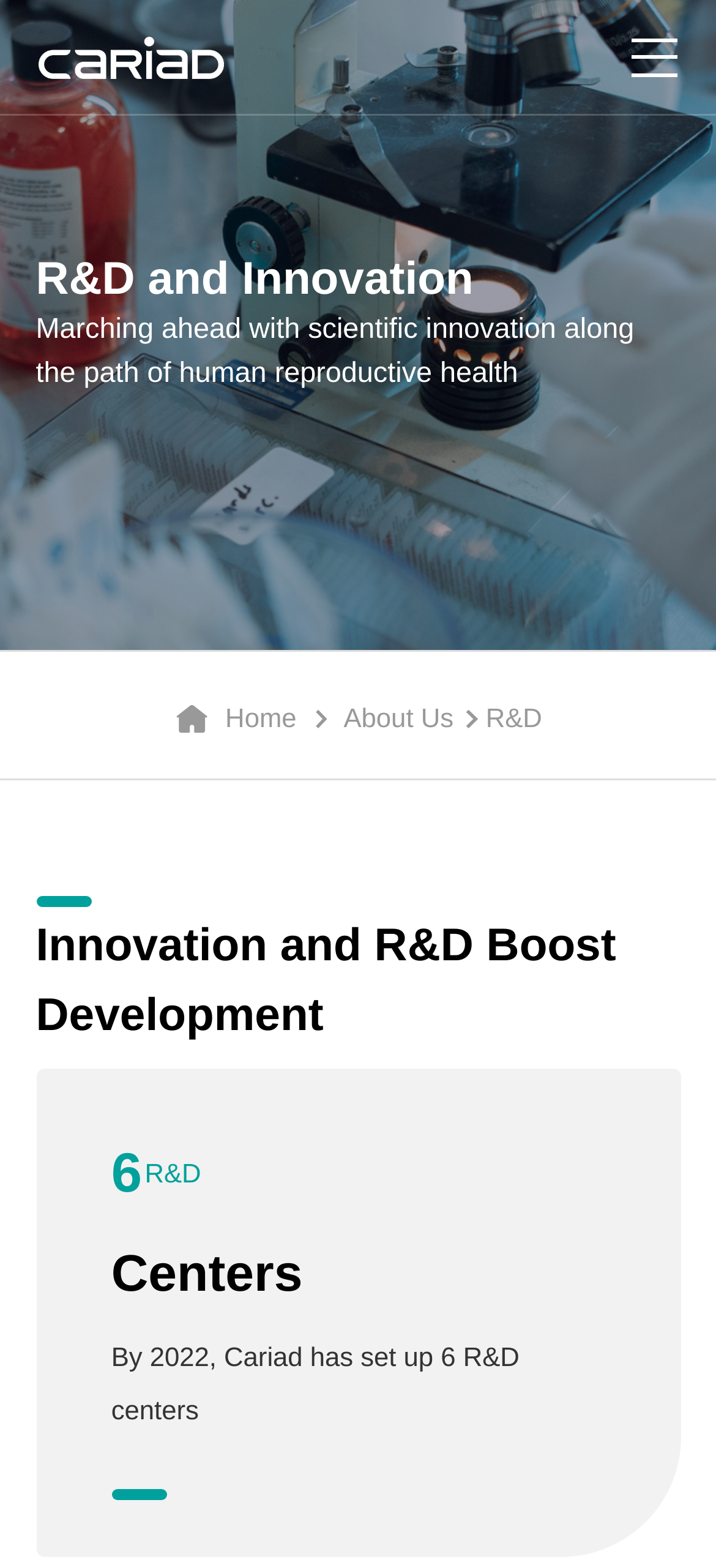What is the theme of the innovation mentioned on the webpage?
Using the information from the image, answer the question thoroughly.

The theme of the innovation can be found in the middle of the webpage, where it is written as 'Marching ahead with scientific innovation along the path of human reproductive health', indicating that the innovation is related to human reproductive health.